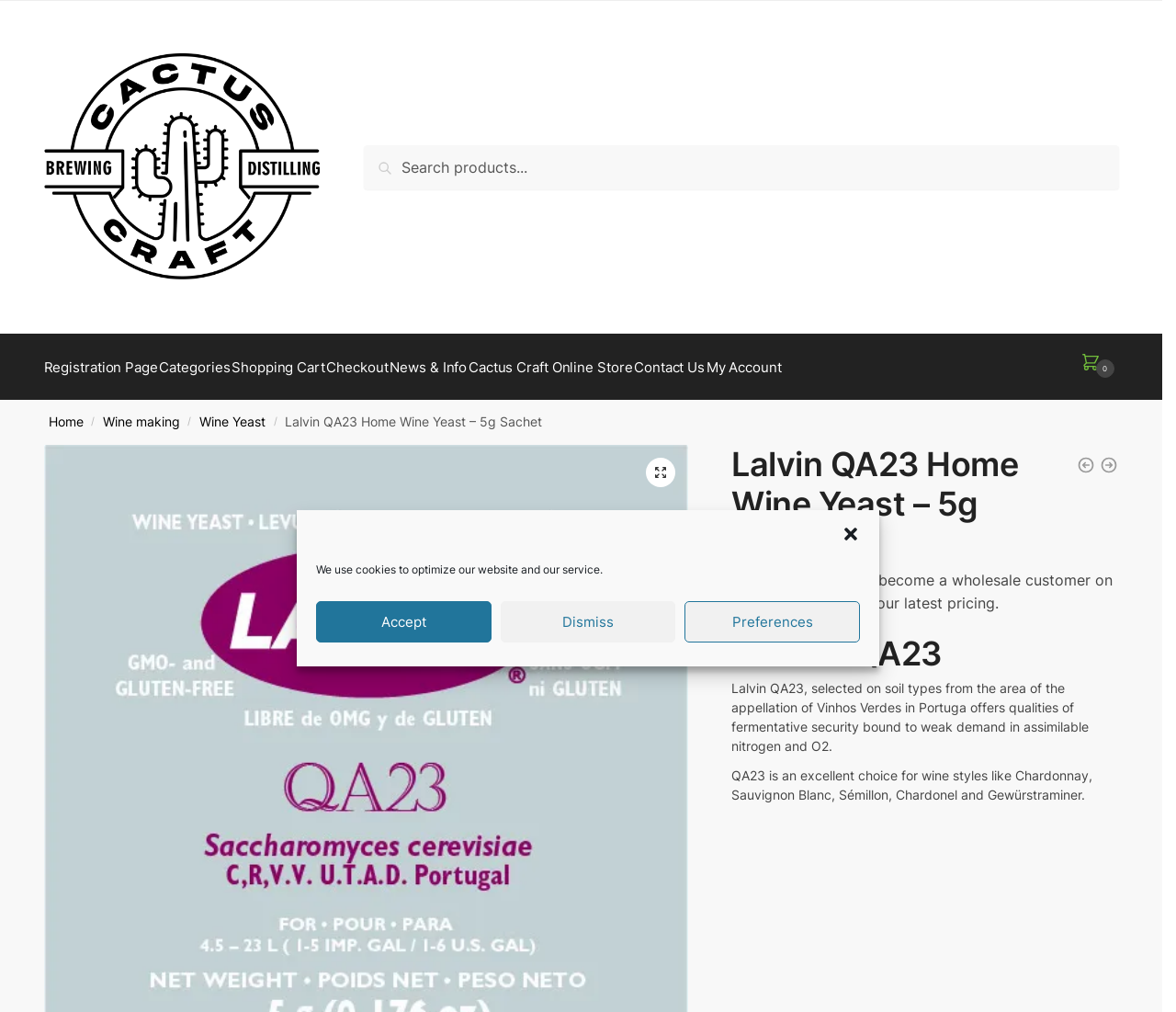Indicate the bounding box coordinates of the element that must be clicked to execute the instruction: "Go to Cactus Craft homepage". The coordinates should be given as four float numbers between 0 and 1, i.e., [left, top, right, bottom].

[0.037, 0.286, 0.271, 0.304]